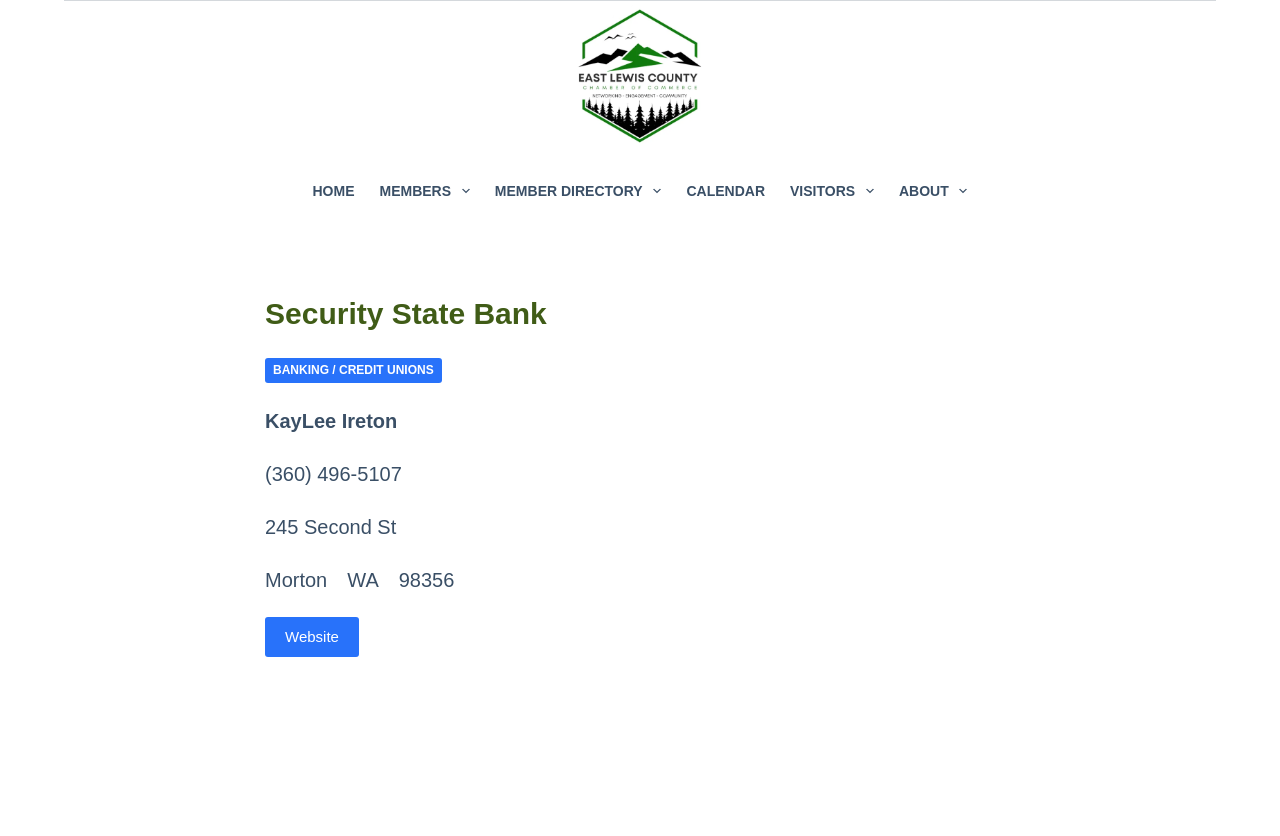Determine the bounding box coordinates for the clickable element to execute this instruction: "Visit East Lewis County Chamber of Commerce website". Provide the coordinates as four float numbers between 0 and 1, i.e., [left, top, right, bottom].

[0.449, 0.001, 0.551, 0.181]